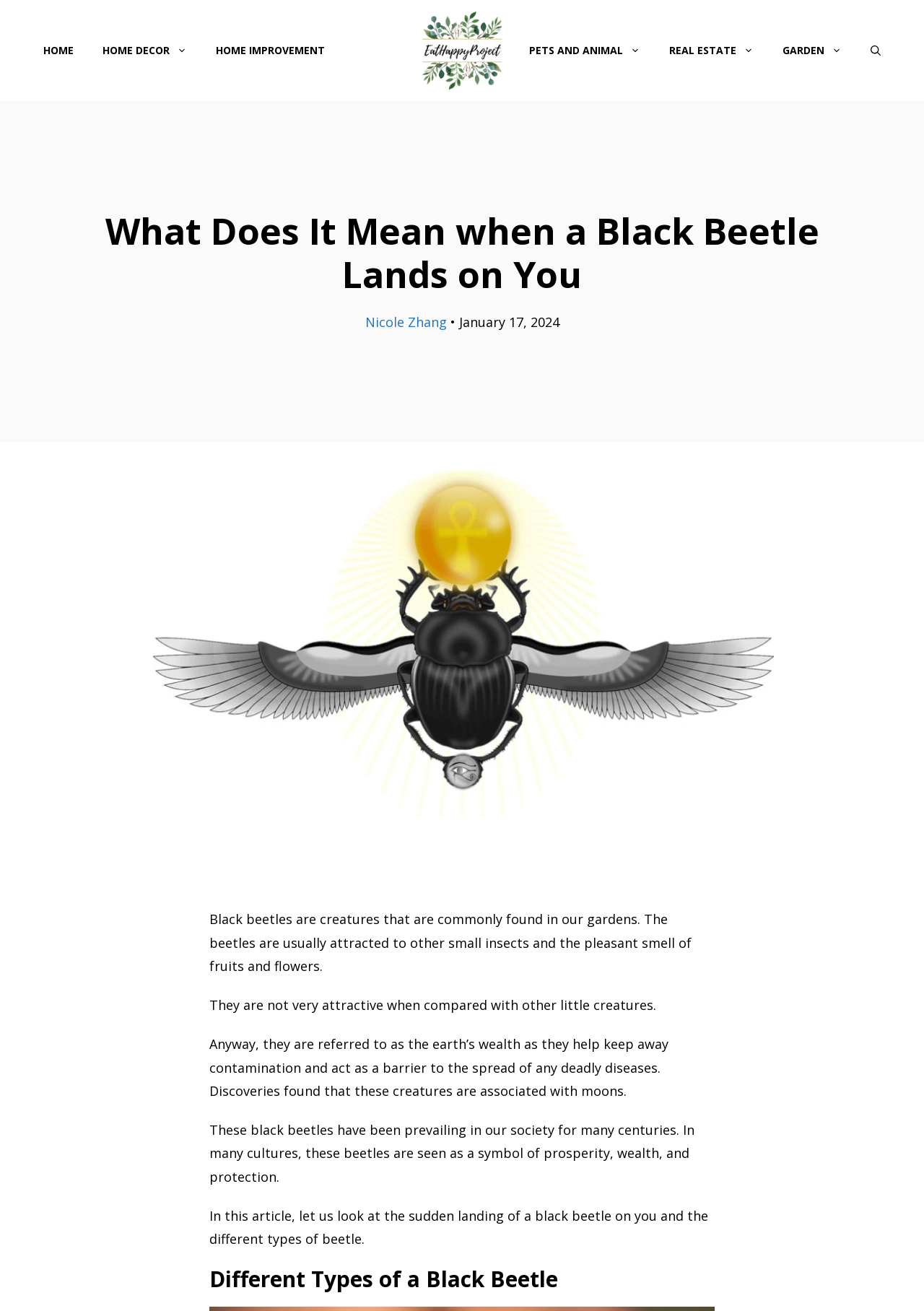Based on the visual content of the image, answer the question thoroughly: What do black beetles help keep away?

According to the webpage, black beetles are referred to as the earth's wealth because they help keep away contamination and act as a barrier to the spread of any deadly diseases.